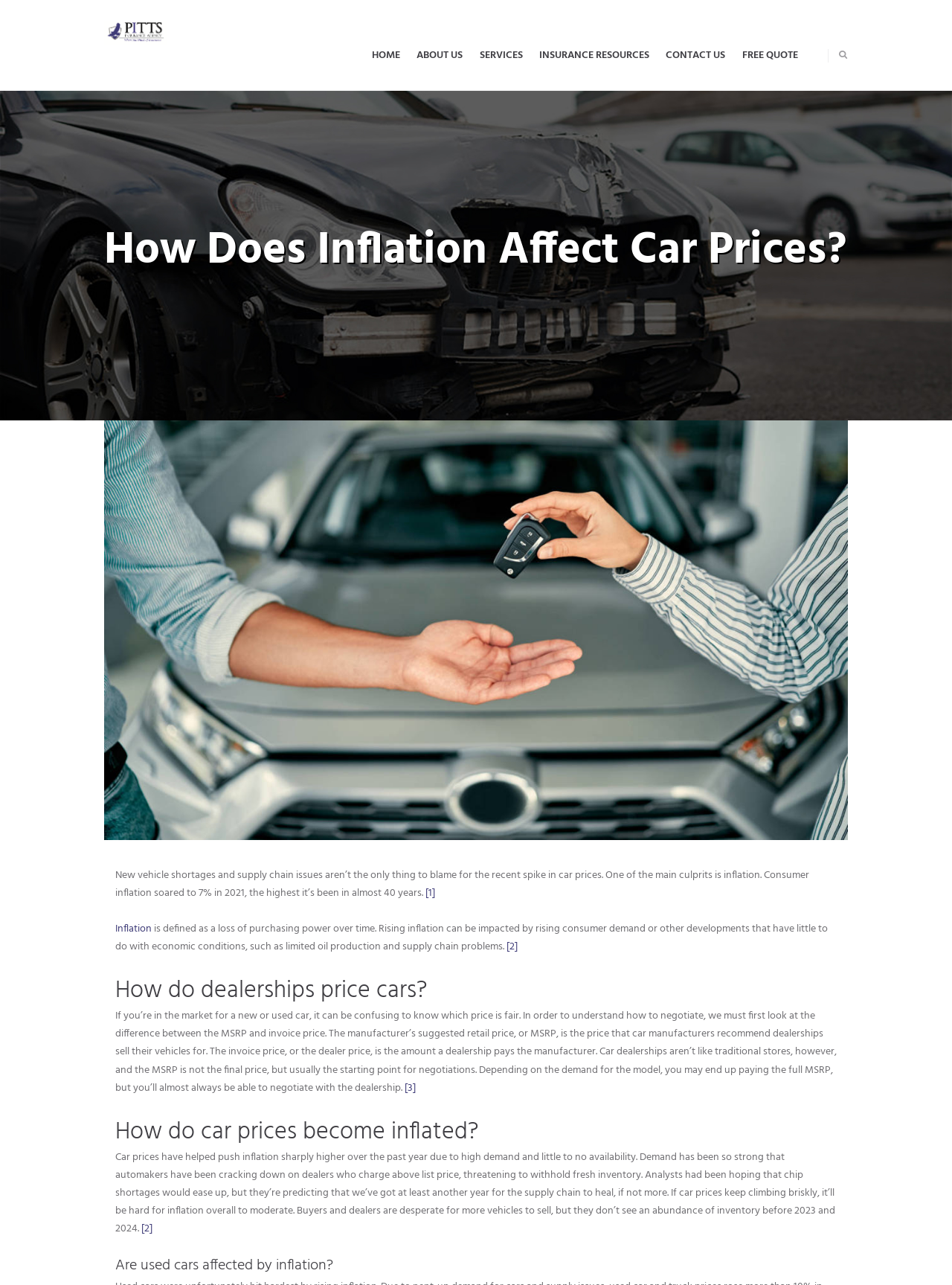Please specify the bounding box coordinates of the region to click in order to perform the following instruction: "Click the 'HOME' link".

[0.382, 0.028, 0.429, 0.058]